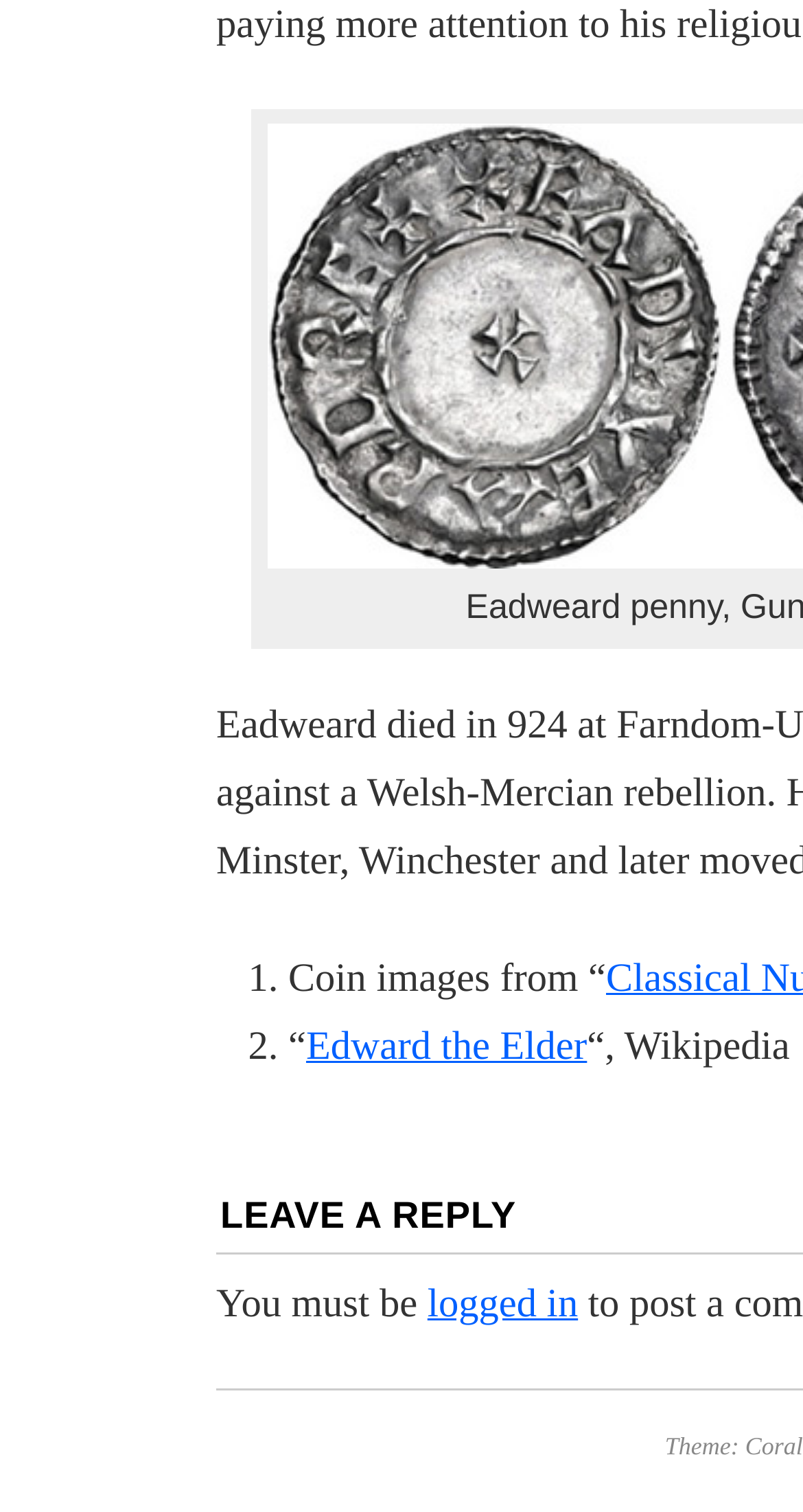Give the bounding box coordinates for this UI element: "Edward the Elder". The coordinates should be four float numbers between 0 and 1, arranged as [left, top, right, bottom].

[0.381, 0.679, 0.731, 0.708]